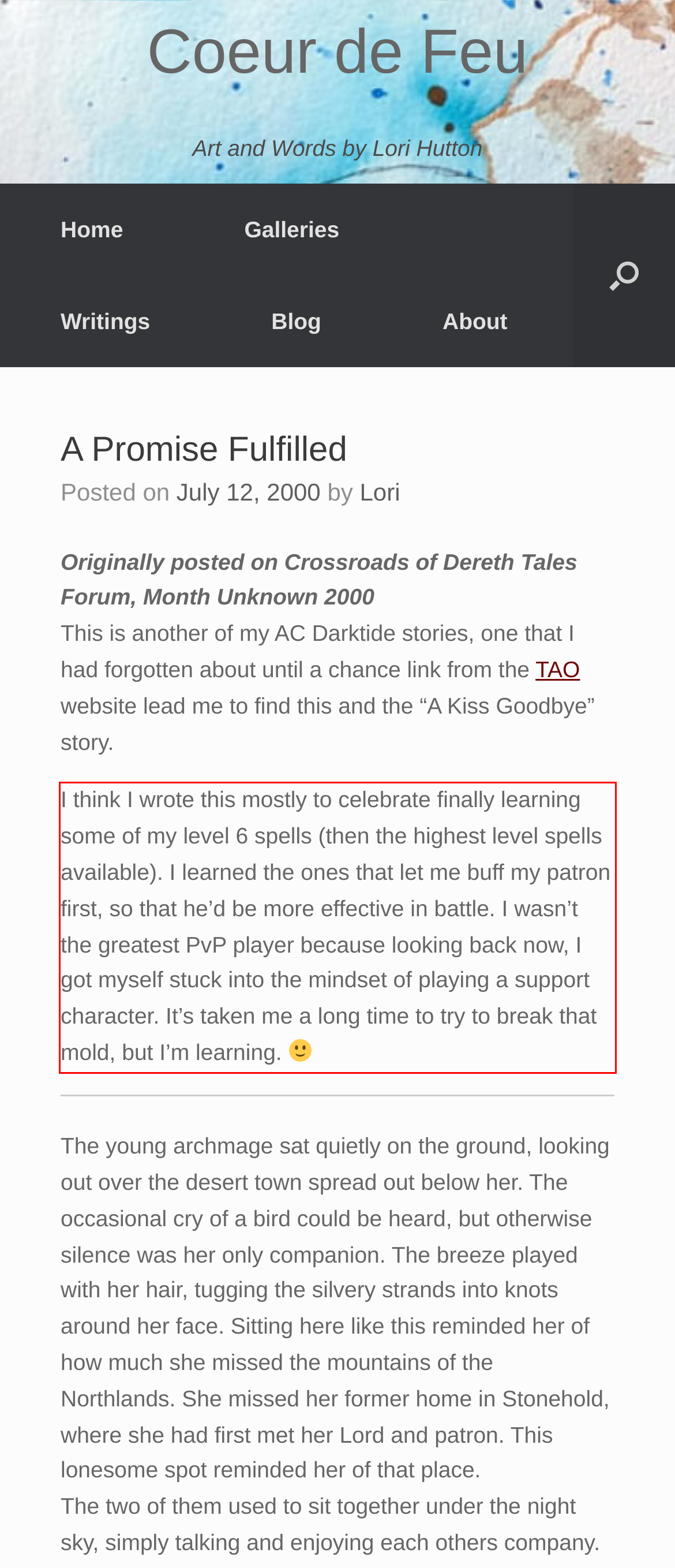Using the provided screenshot, read and generate the text content within the red-bordered area.

I think I wrote this mostly to celebrate finally learning some of my level 6 spells (then the highest level spells available). I learned the ones that let me buff my patron first, so that he’d be more effective in battle. I wasn’t the greatest PvP player because looking back now, I got myself stuck into the mindset of playing a support character. It’s taken me a long time to try to break that mold, but I’m learning.